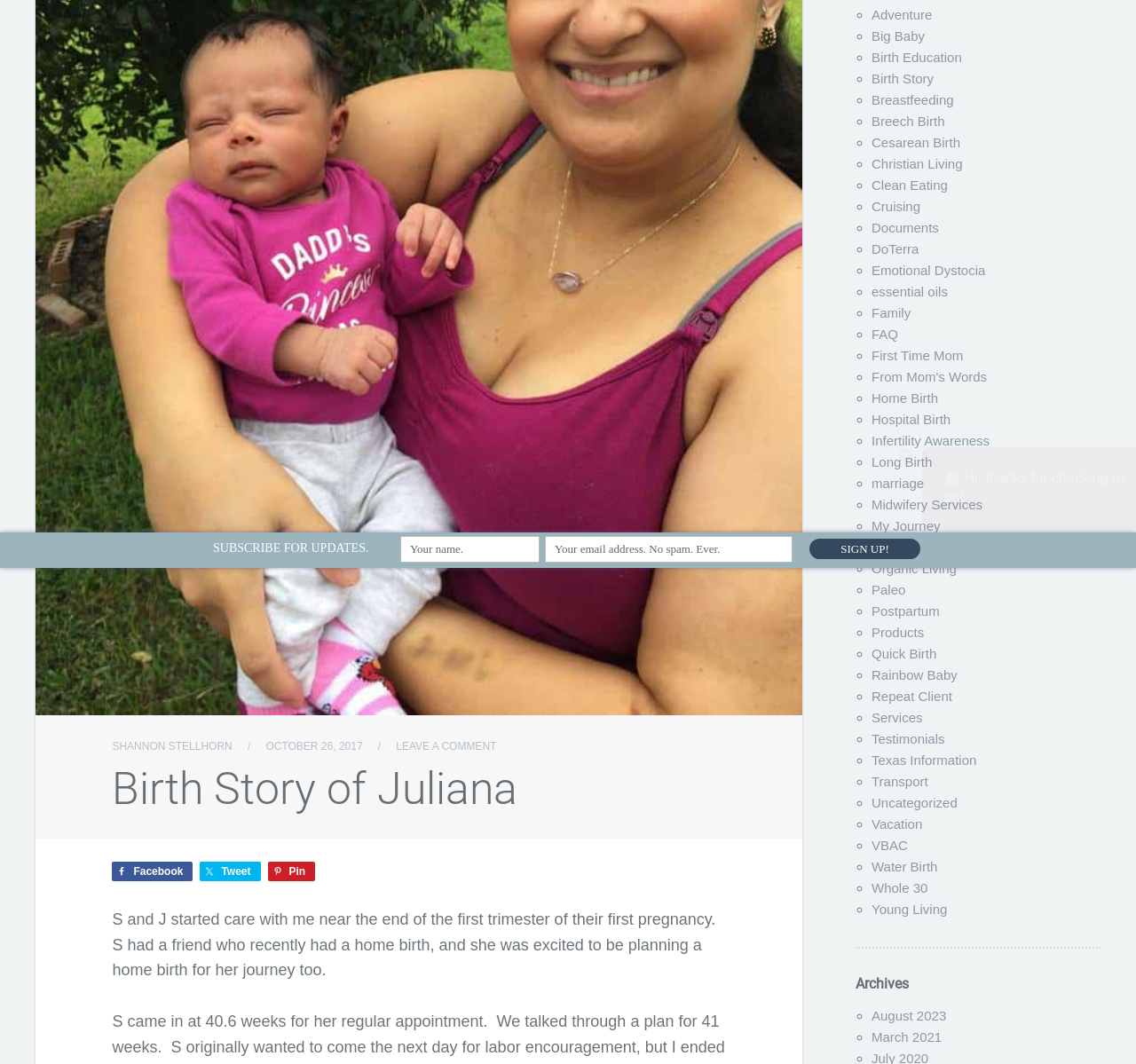Predict the bounding box for the UI component with the following description: "Testimonials".

[0.767, 0.687, 0.832, 0.701]